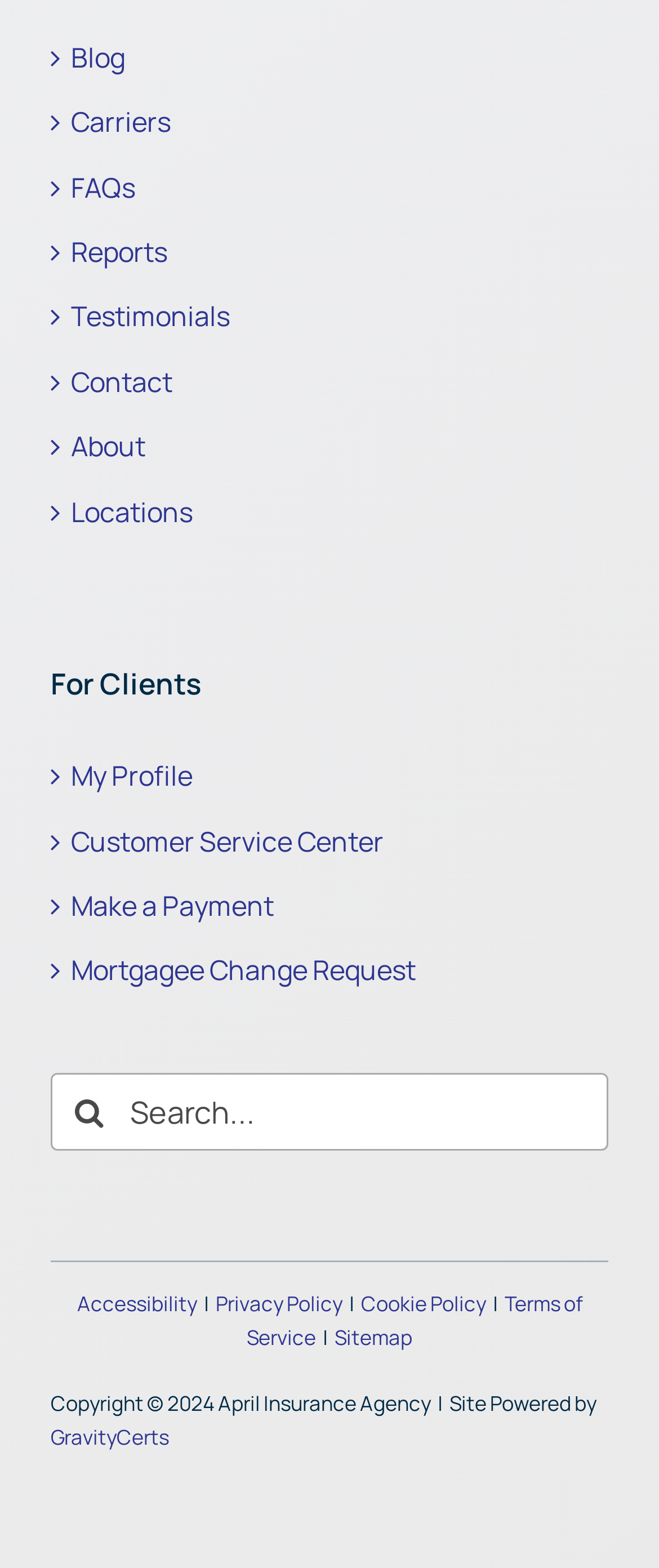Please examine the image and answer the question with a detailed explanation:
What is the purpose of the search bar?

The search bar has a StaticText 'Search for:' and a searchbox with a placeholder 'Search...'. This suggests that the purpose of the search bar is to search for something on the website.